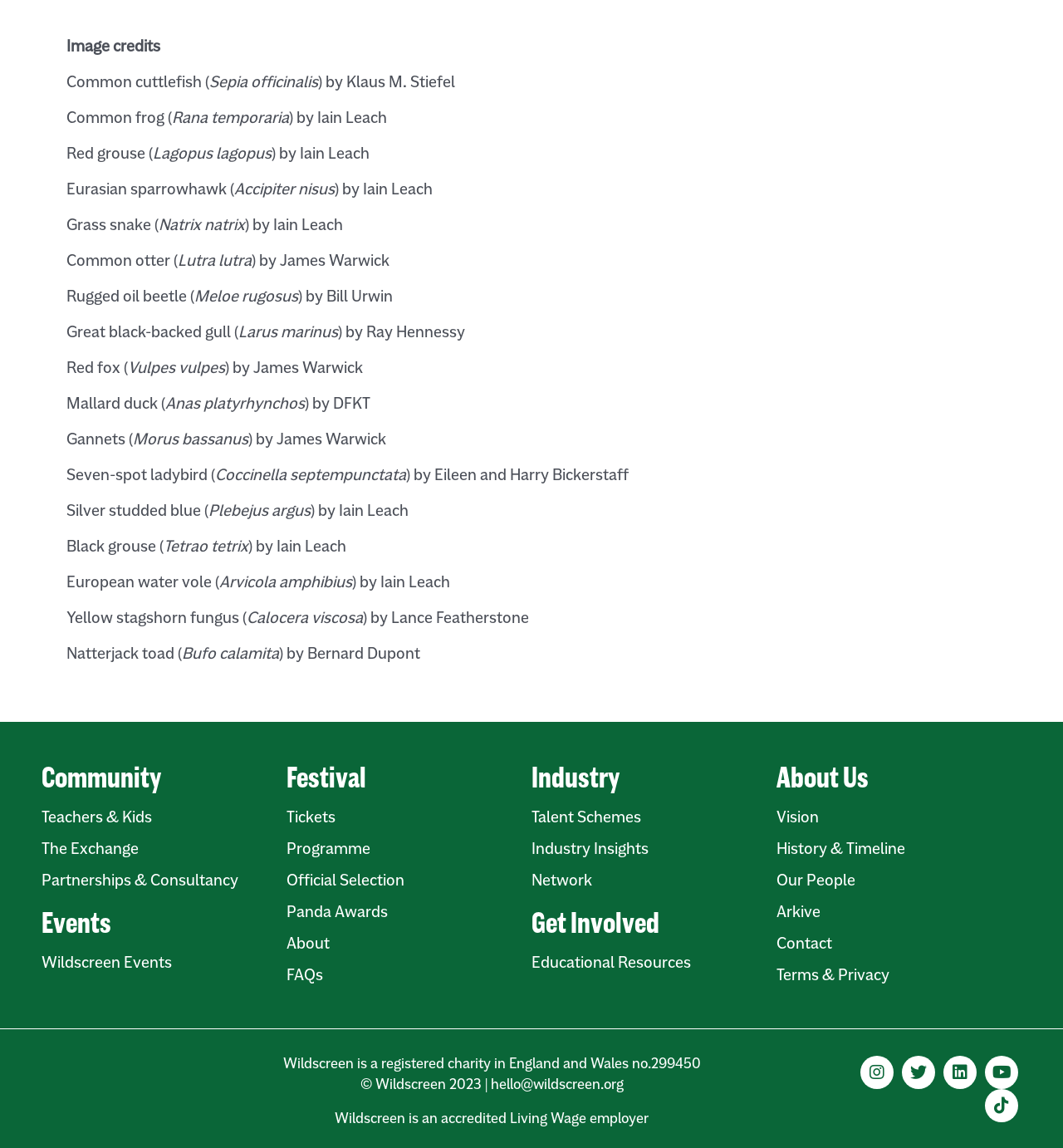Please give a short response to the question using one word or a phrase:
What is the name of the festival mentioned on this webpage?

Wildscreen Festival